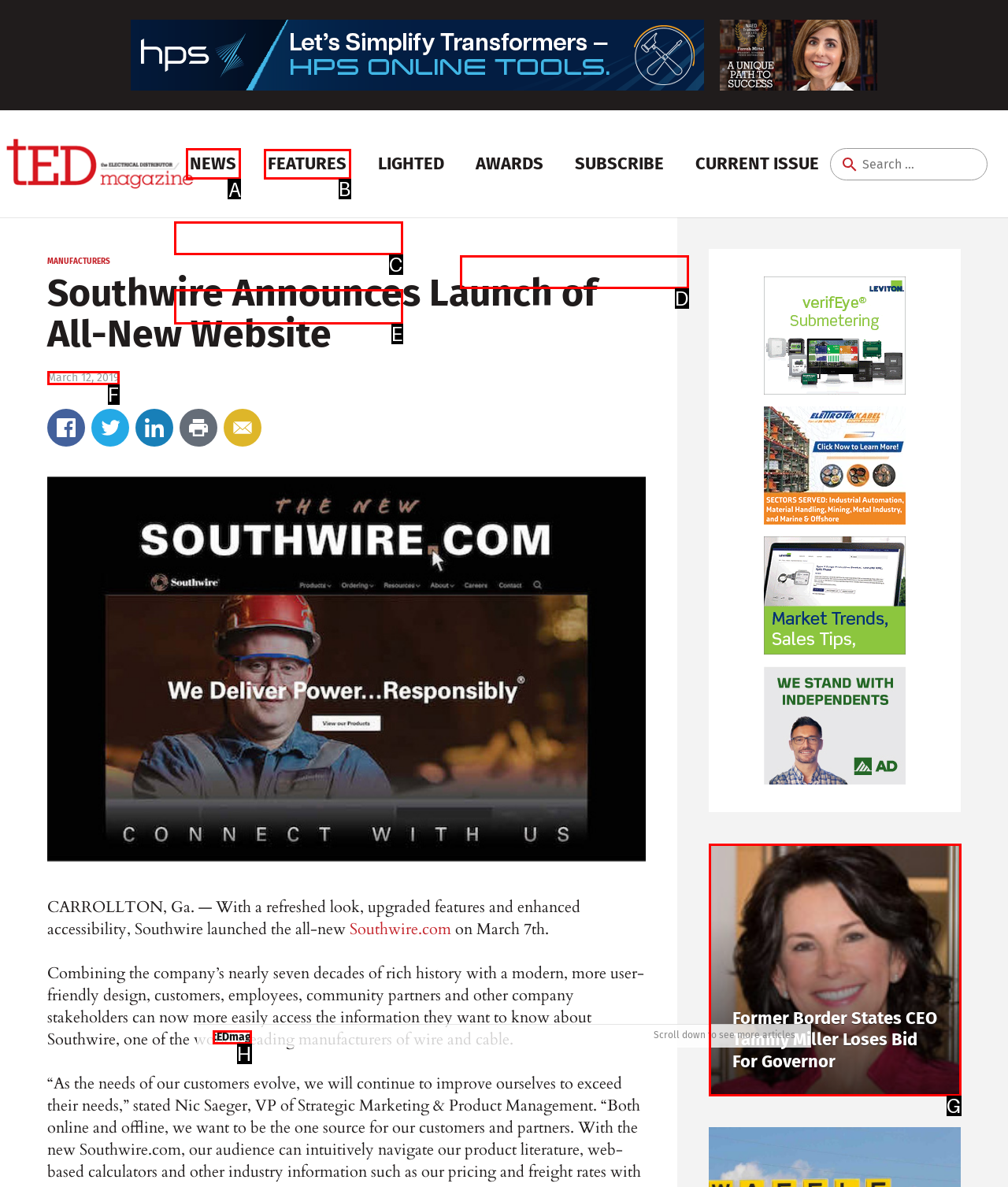Identify the correct option to click in order to complete this task: Click on NEWS
Answer with the letter of the chosen option directly.

A